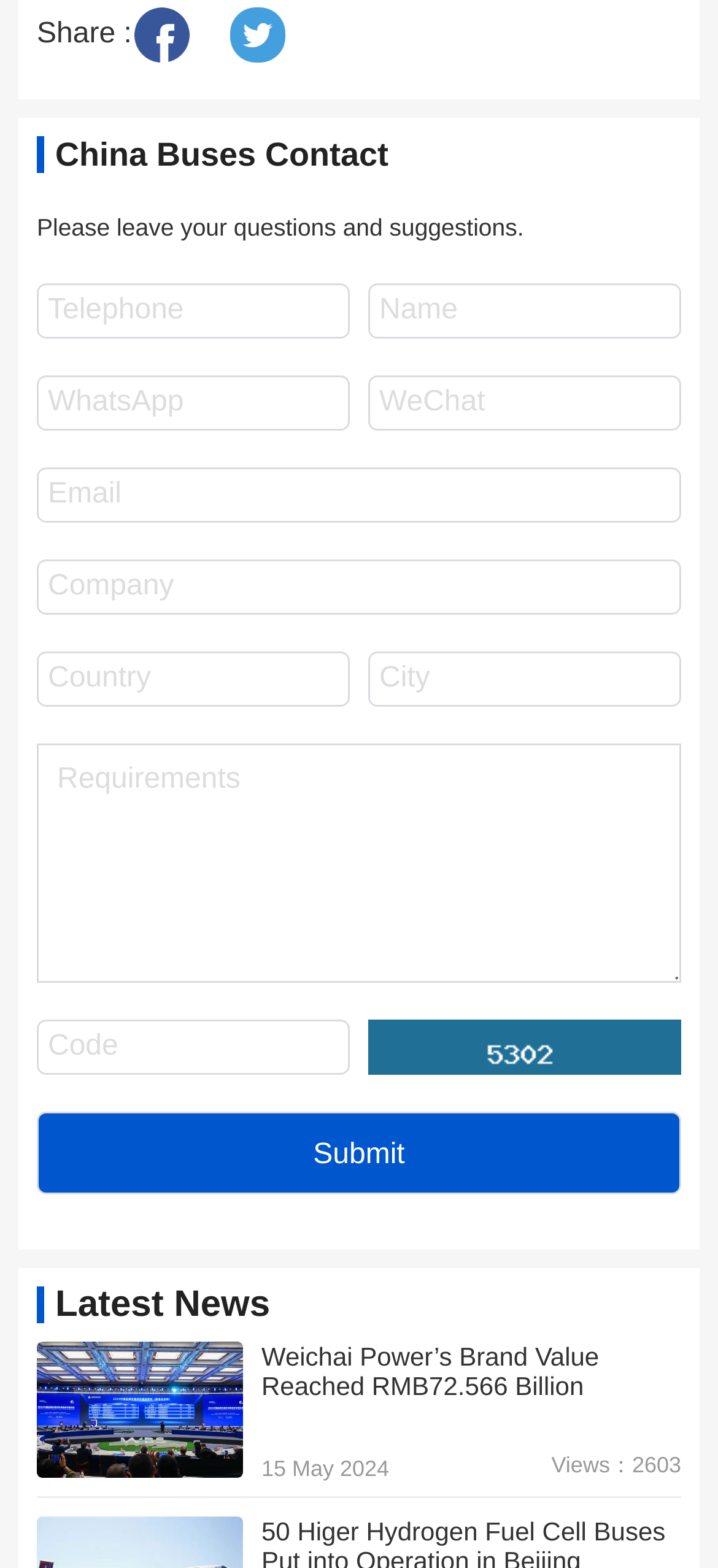Respond to the question below with a single word or phrase:
What is the purpose of the form?

Contact China Buses